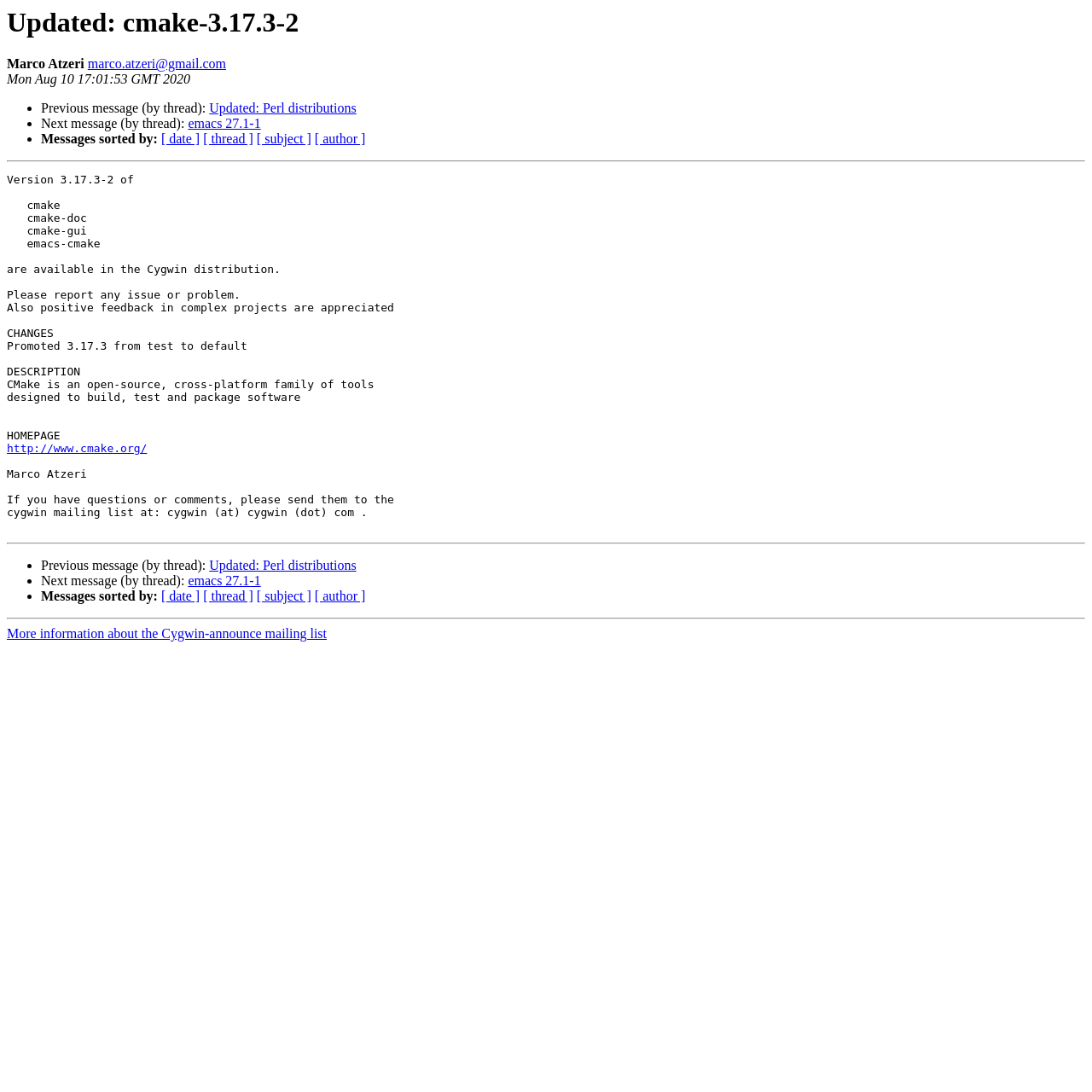What are the available packages of cmake in Cygwin distribution?
Refer to the screenshot and answer in one word or phrase.

cmake, cmake-doc, cmake-gui, emacs-cmake